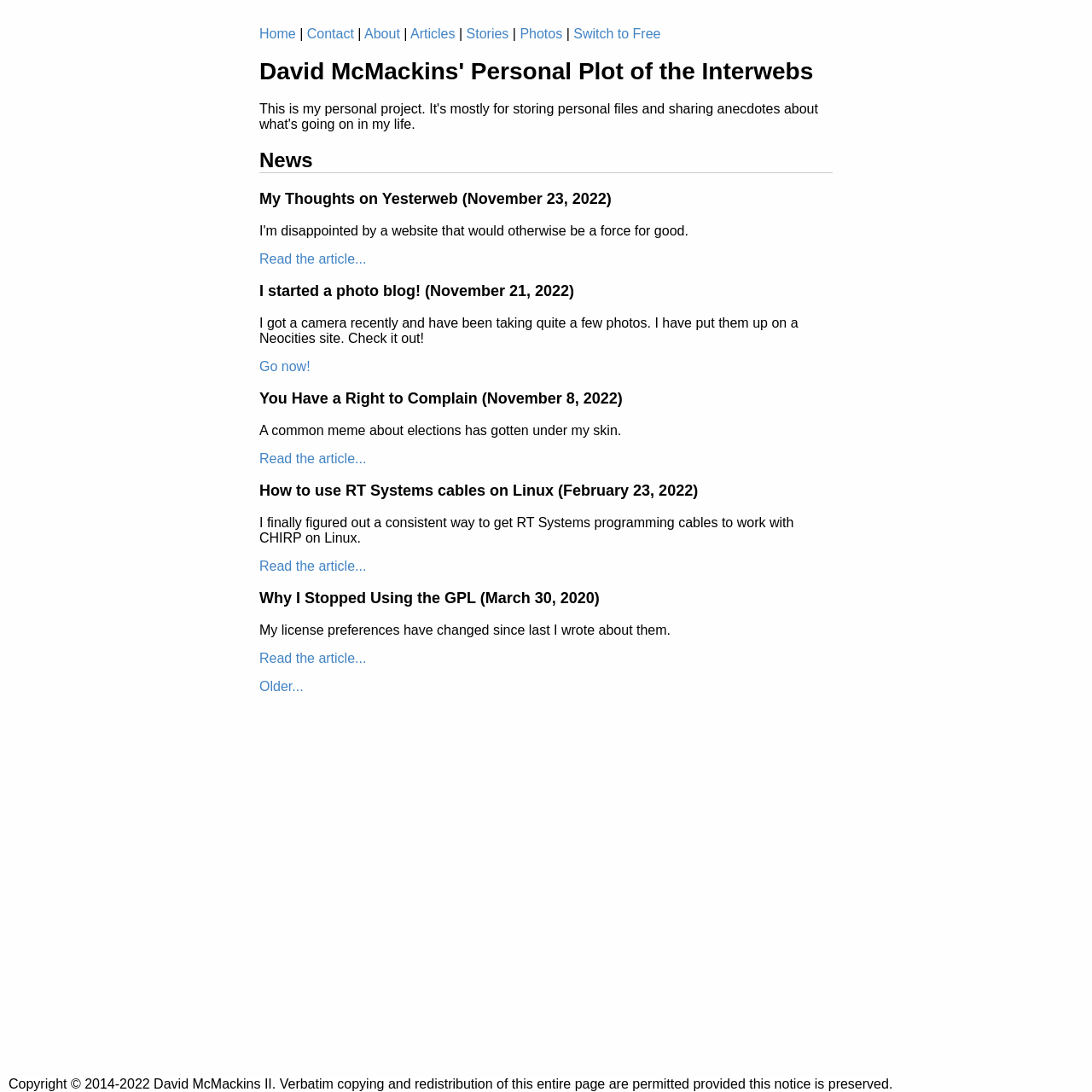Find the bounding box coordinates of the element to click in order to complete this instruction: "go to home page". The bounding box coordinates must be four float numbers between 0 and 1, denoted as [left, top, right, bottom].

[0.238, 0.024, 0.271, 0.038]